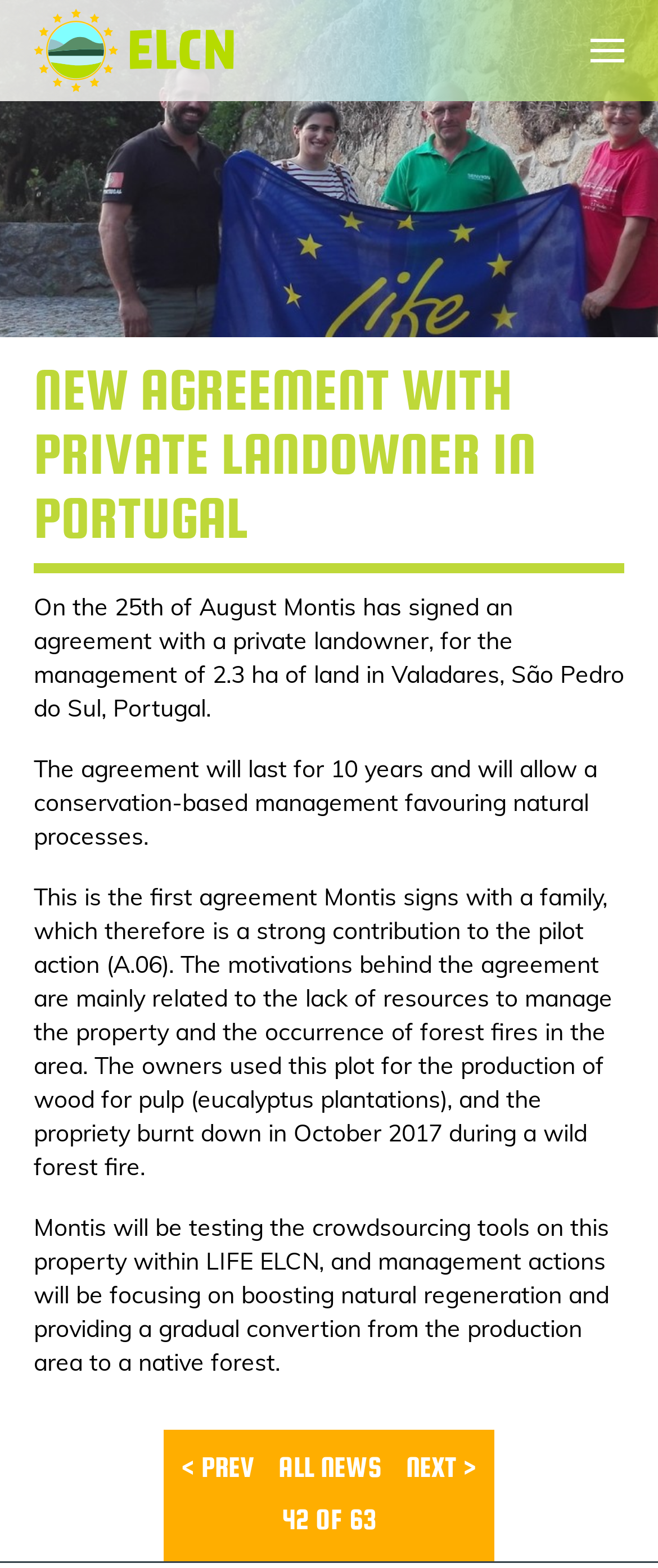How many news articles are there in total?
Based on the image, provide a one-word or brief-phrase response.

63